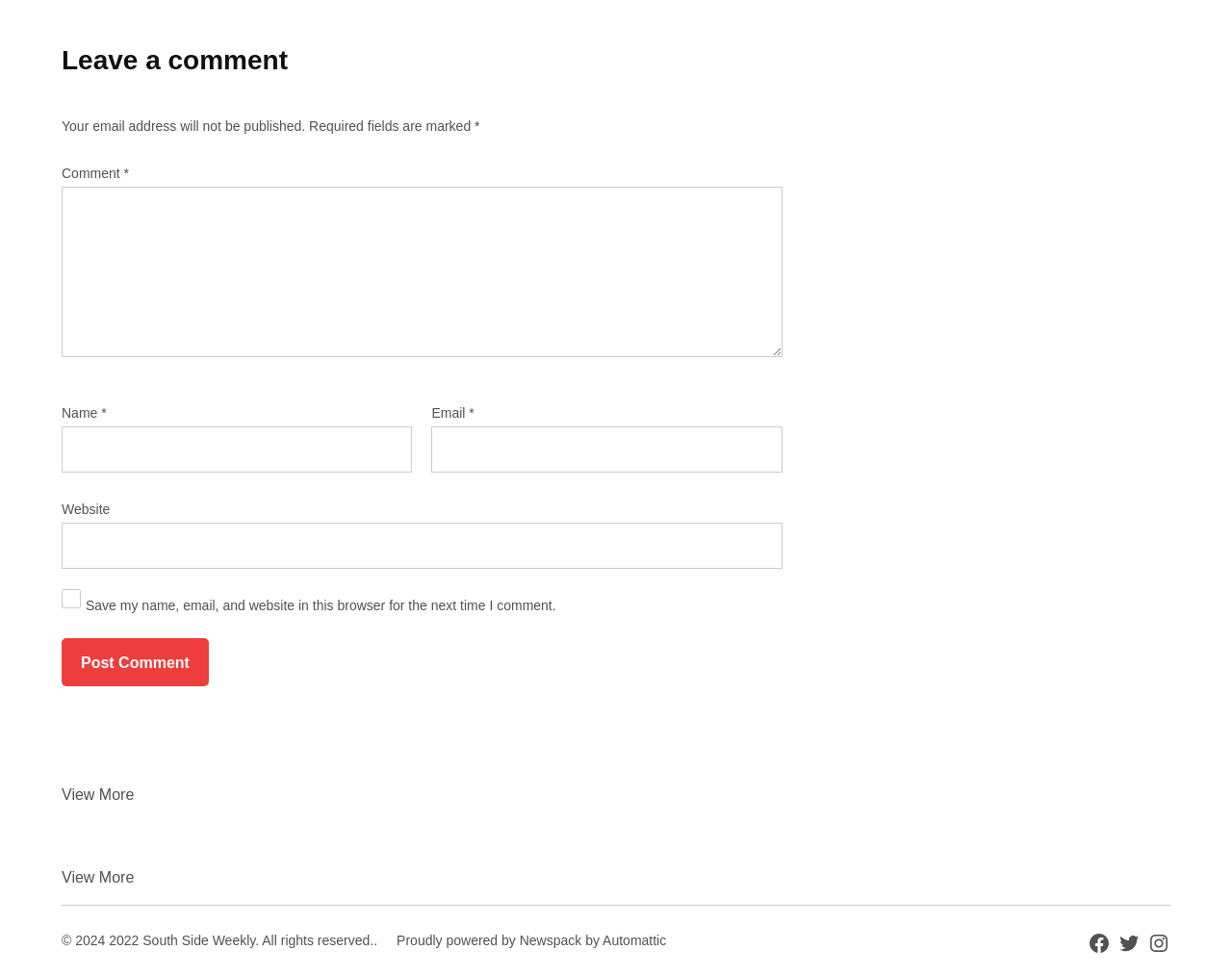What is the name of the institute mentioned?
Please use the image to provide an in-depth answer to the question.

The Biomimicry Institute is mentioned as one of the links on the webpage. It is likely that the institute is related to the content or topic discussed on the webpage.